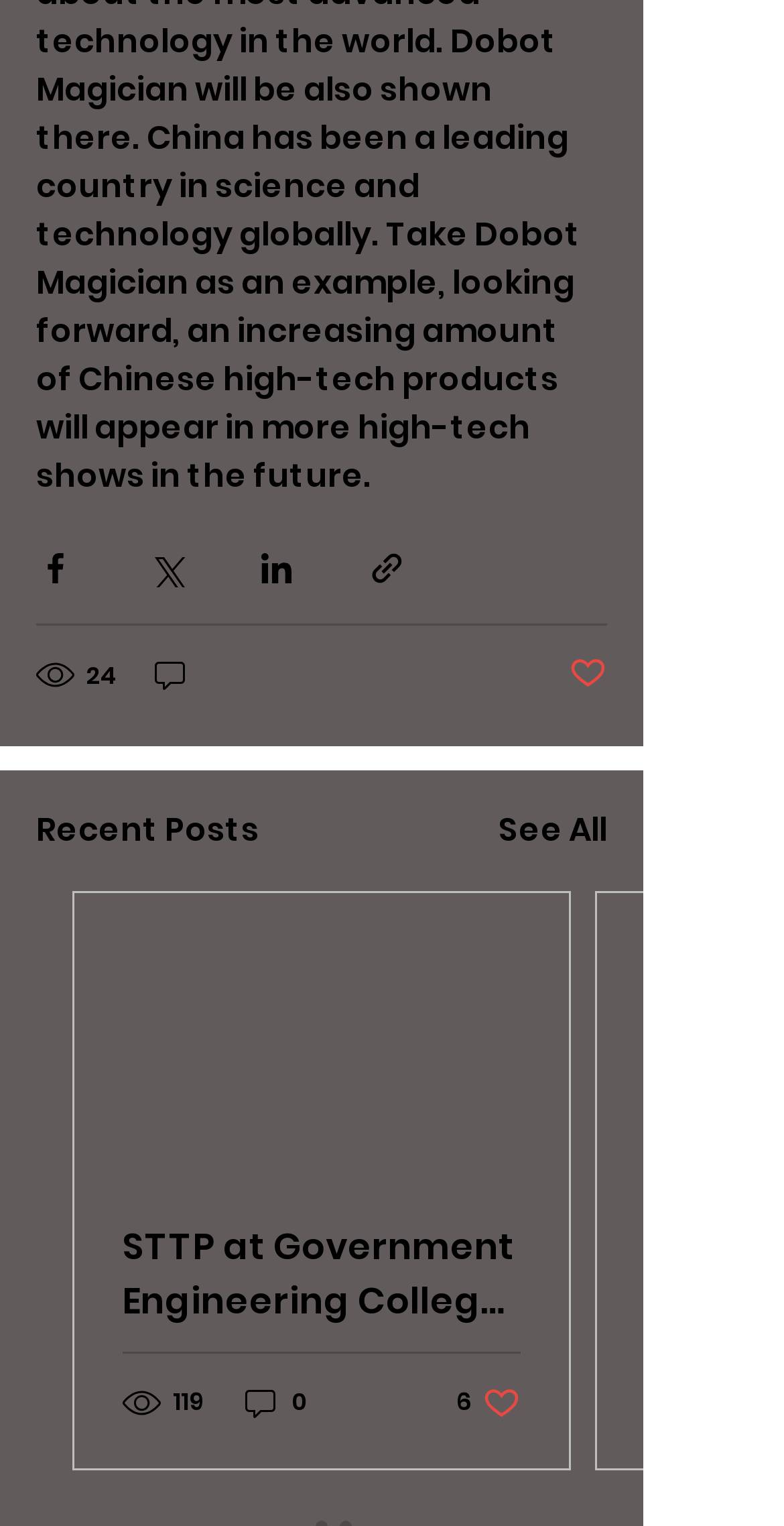Respond to the question below with a concise word or phrase:
What is the title of the first post?

STTP at Government Engineering College, Nagpur